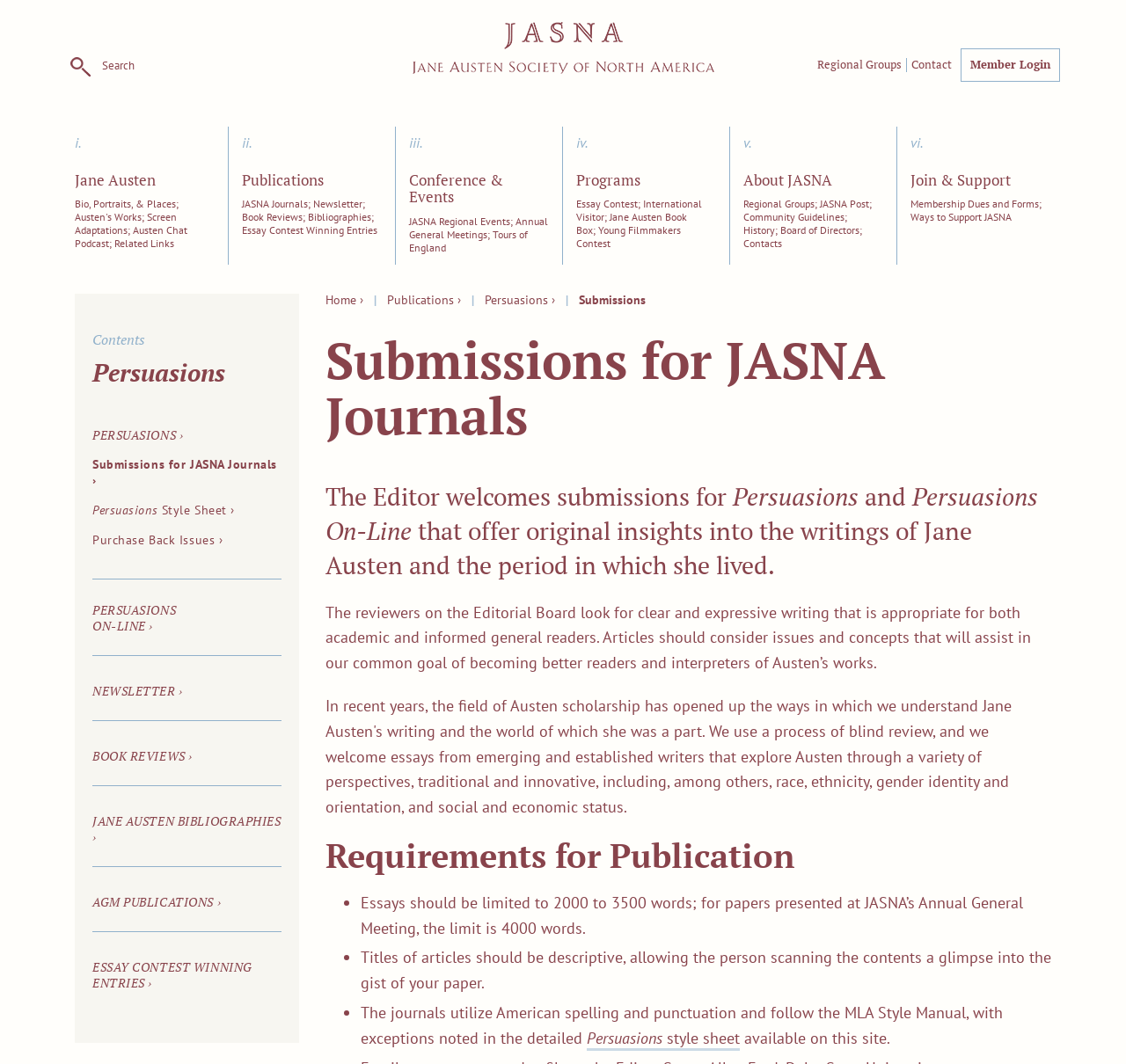Provide a brief response in the form of a single word or phrase:
What is the word limit for essays?

2000 to 3500 words